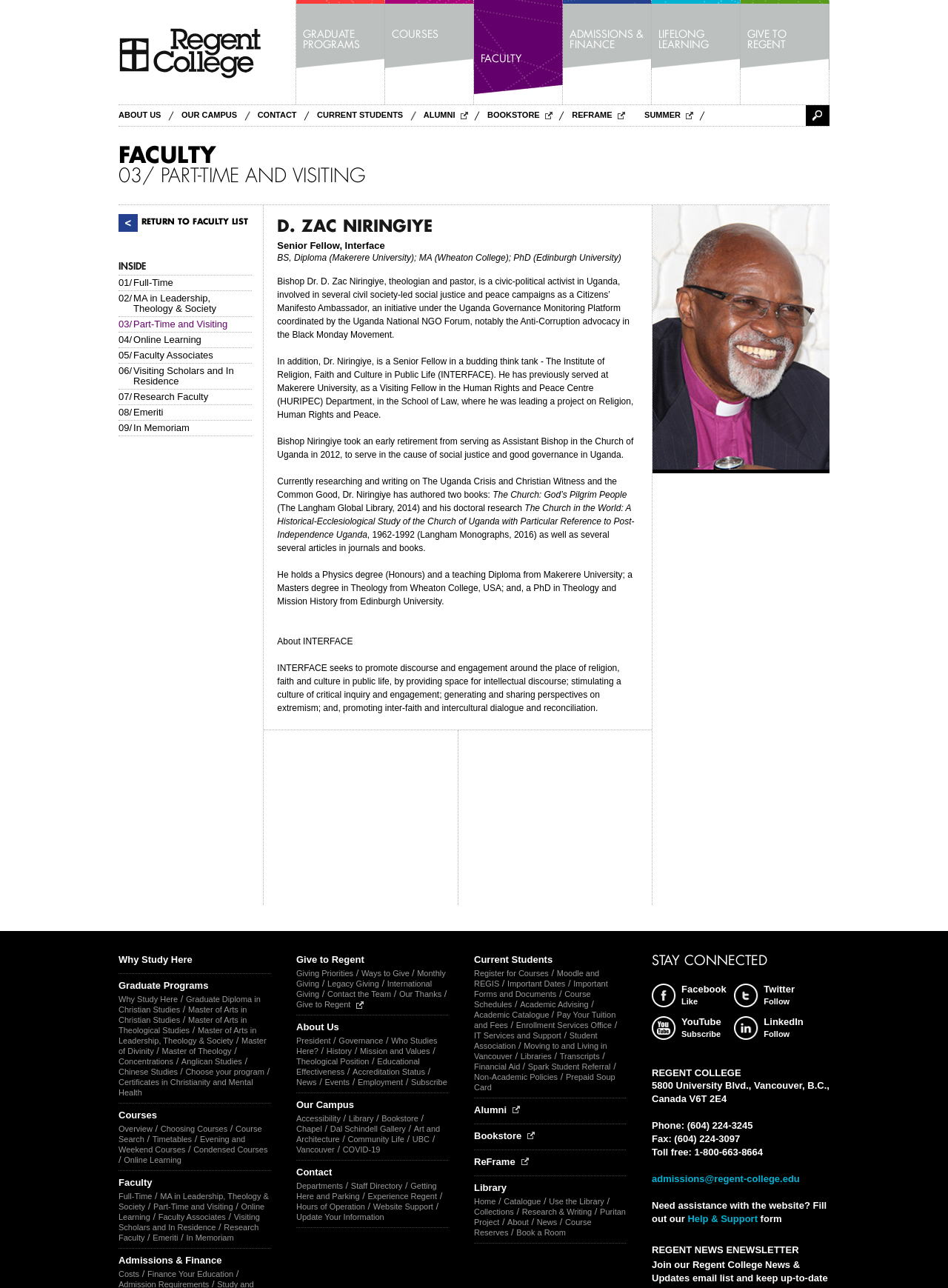Give a one-word or short phrase answer to this question: 
What is the title of the book written by Dr. Niringiye?

The Church: God’s Pilgrim People